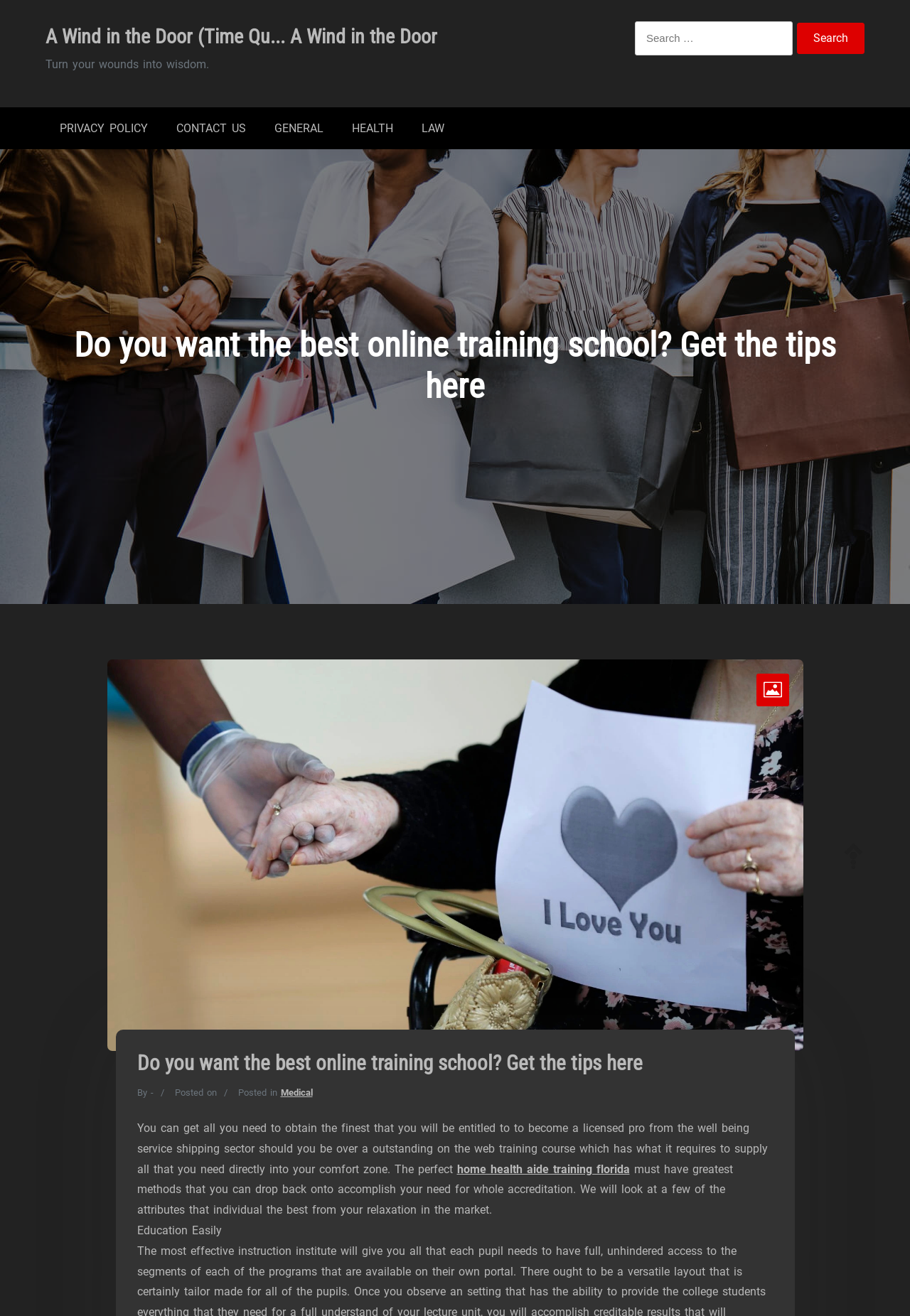What is the theme of the webpage?
Answer the question with a detailed and thorough explanation.

The webpage appears to be about online training schools, specifically discussing how to find the best online training school and providing tips and resources for becoming a licensed professional in the healthcare service delivery sector.